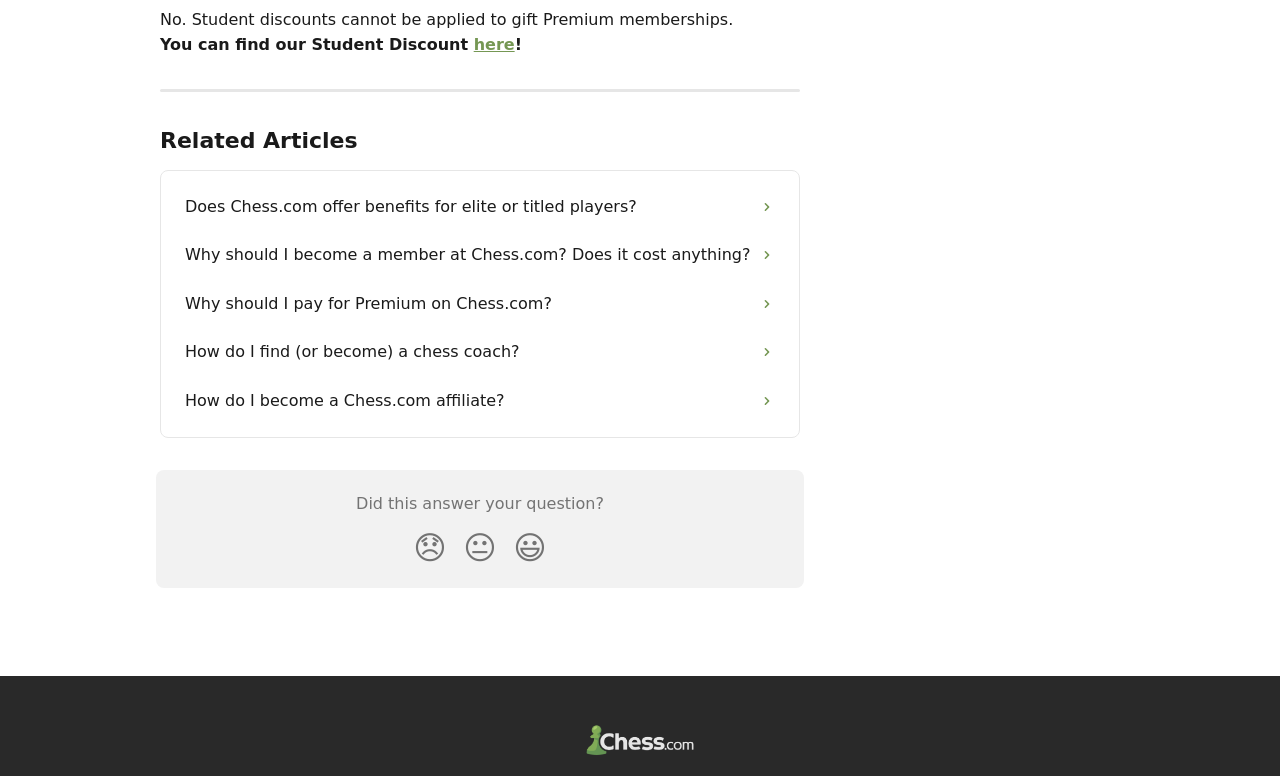Locate the bounding box coordinates of the element that should be clicked to fulfill the instruction: "Visit Our Shop".

None